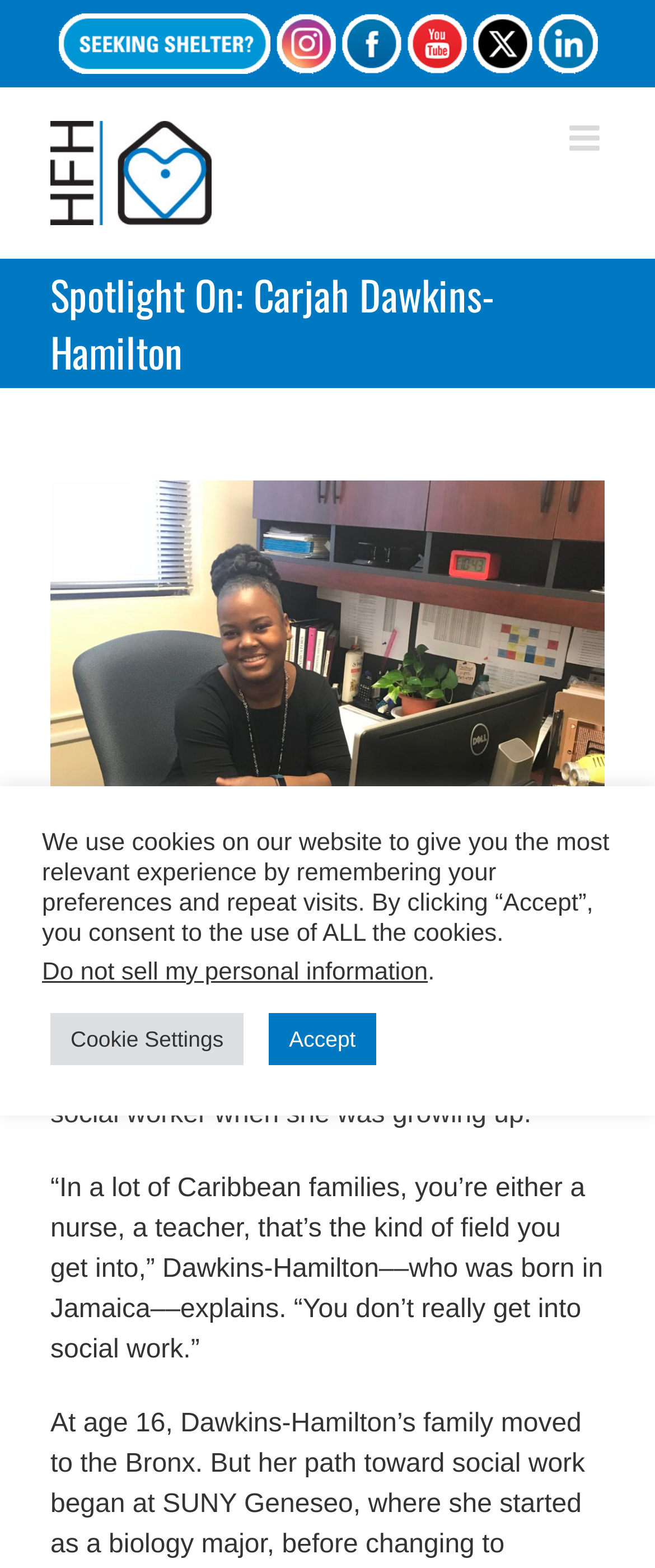Please locate the bounding box coordinates of the element that should be clicked to complete the given instruction: "Toggle mobile menu".

[0.869, 0.077, 0.923, 0.1]